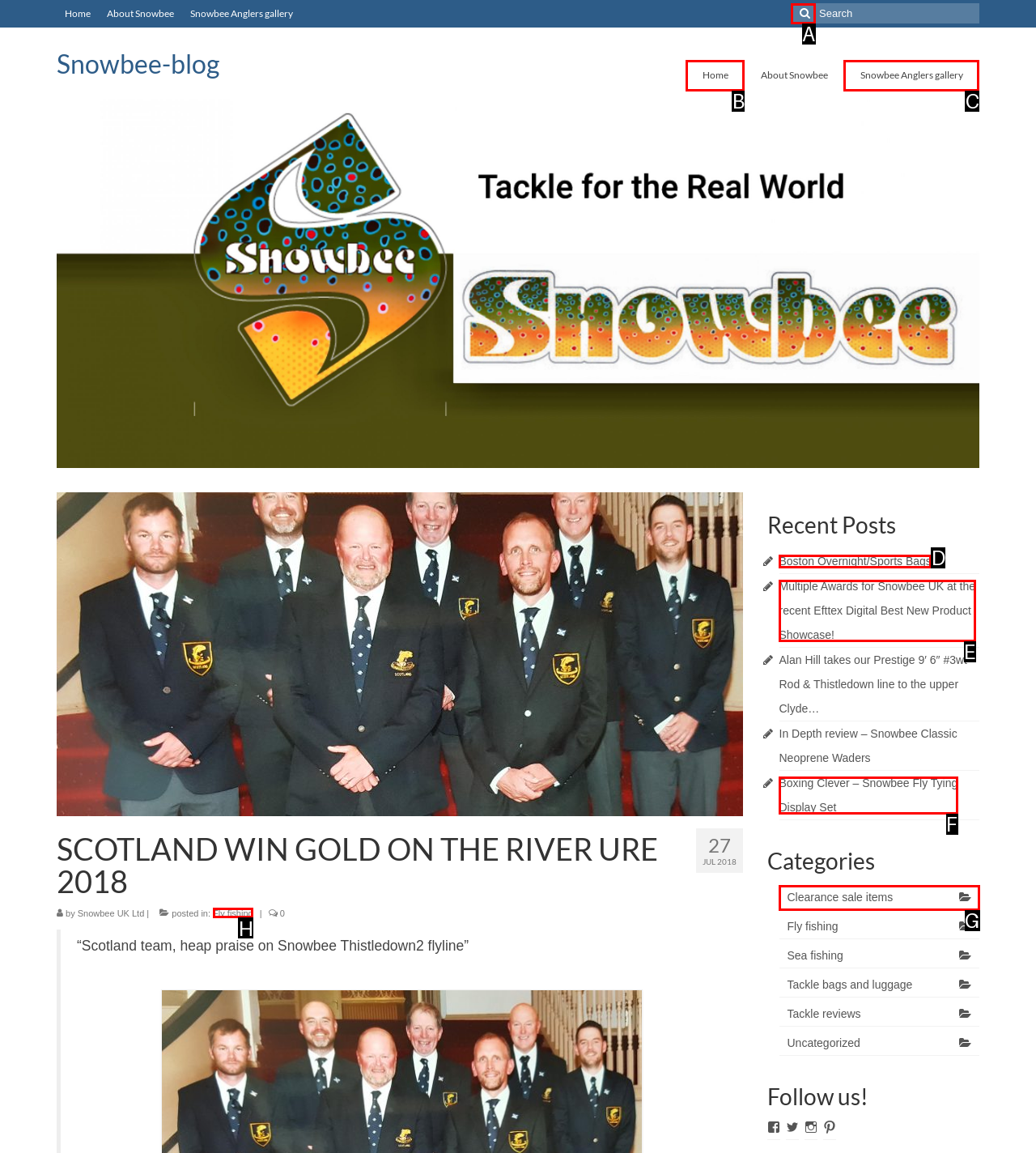Using the description: Acupuncture
Identify the letter of the corresponding UI element from the choices available.

None